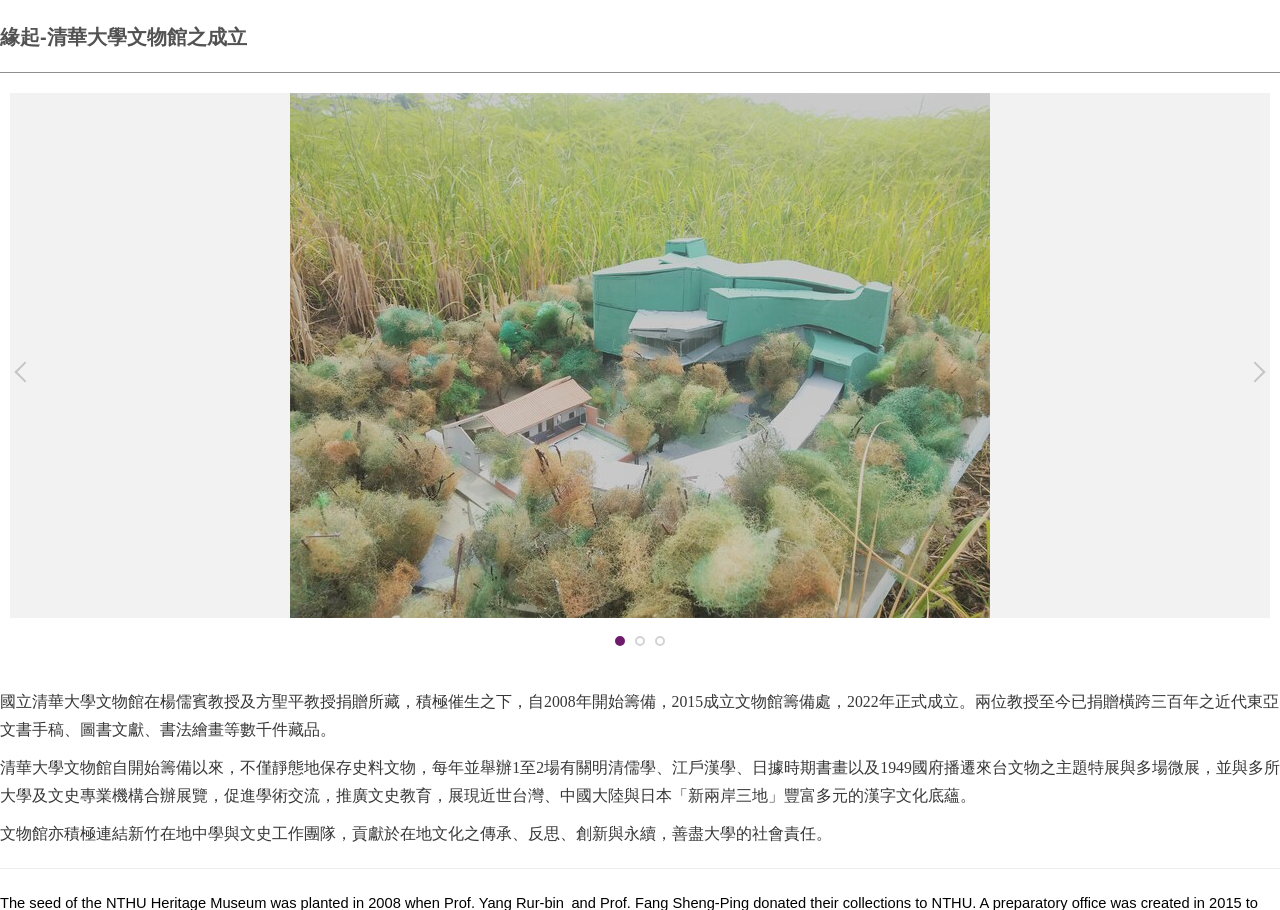Describe all the key features and sections of the webpage thoroughly.

The webpage is about the origin of the National Tsing Hua University Museum. At the top, there is a heading with the title "緣起-清華大學文物館之成立" (Origin - The Establishment of National Tsing Hua University Museum). Below the heading, there is a large figure that occupies most of the width of the page, containing an image with a description "ImgDesc".

On the left and right sides of the figure, there are two buttons, "往左移動" (Move Left) and "往右移動" (Move Right), respectively. Below the figure, there are three tabs, labeled "1", "2", and "3", aligned horizontally.

The main content of the page is a series of paragraphs of text. The first paragraph describes the establishment of the museum, mentioning the donation of professors Yang and Fang, and the preparation process that started in 2008. The second paragraph explains the museum's mission, which goes beyond preserving historical artifacts to also connect with local middle schools and cultural teams, contributing to the transmission, reflection, innovation, and sustainability of local culture.

There is a separator line at the bottom of the page, separating the main content from the rest of the page.